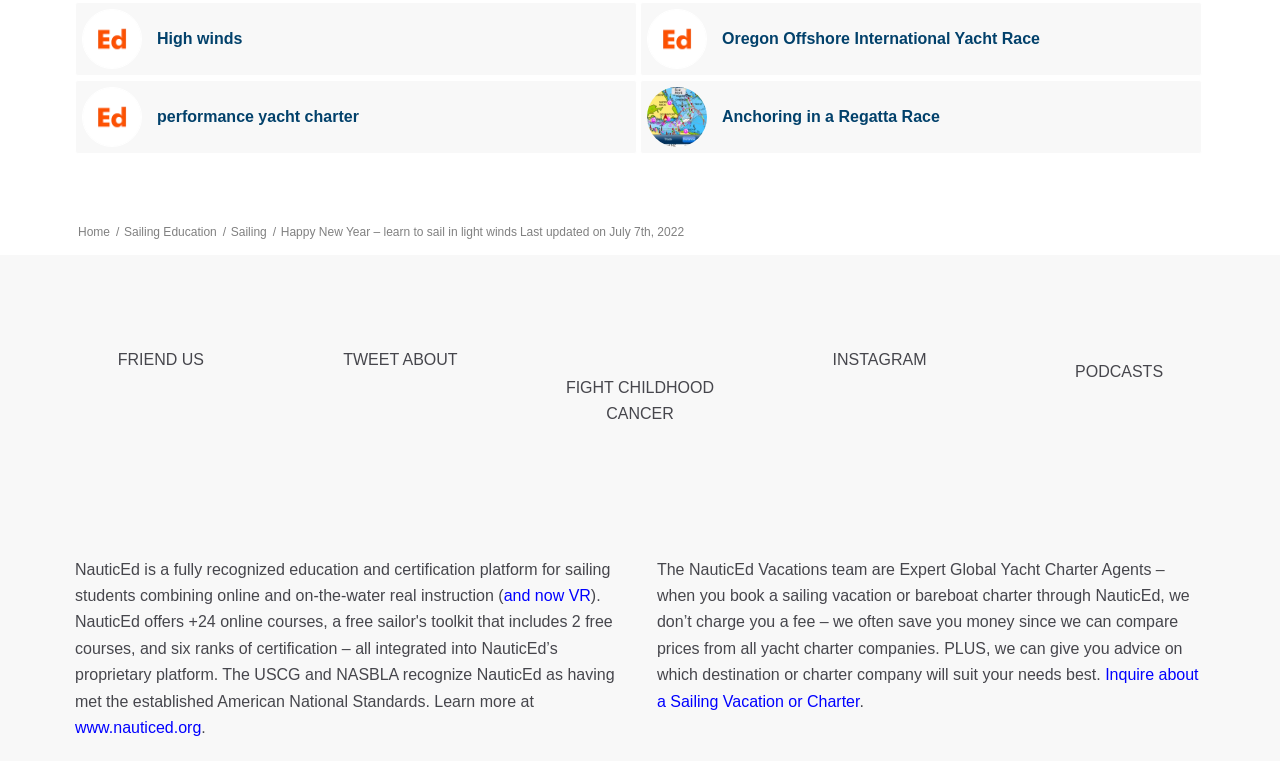Answer the following inquiry with a single word or phrase:
What type of yacht charter is offered?

Bareboat charter